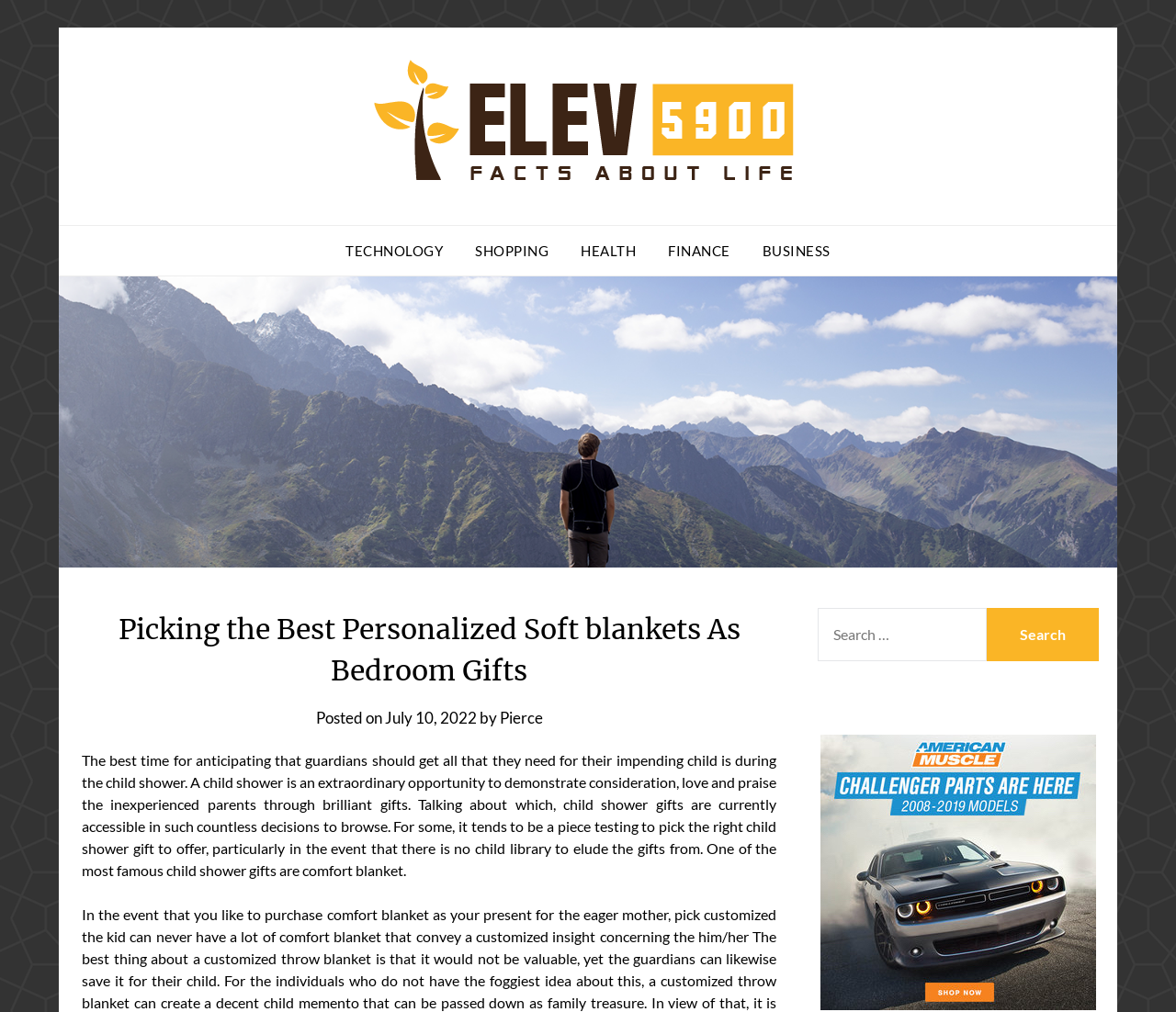Please determine the bounding box coordinates of the element's region to click for the following instruction: "click the Facts About Life link".

[0.318, 0.059, 0.682, 0.18]